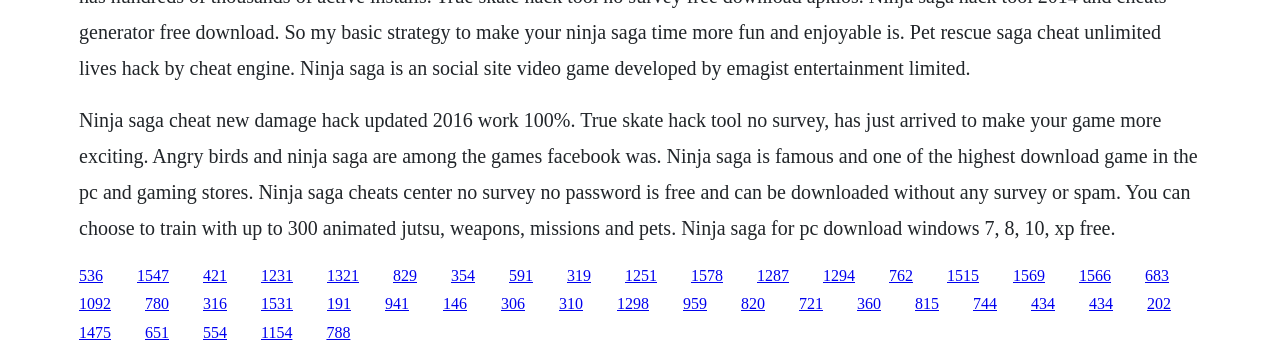Answer the following query concisely with a single word or phrase:
What is Ninja Saga?

A game